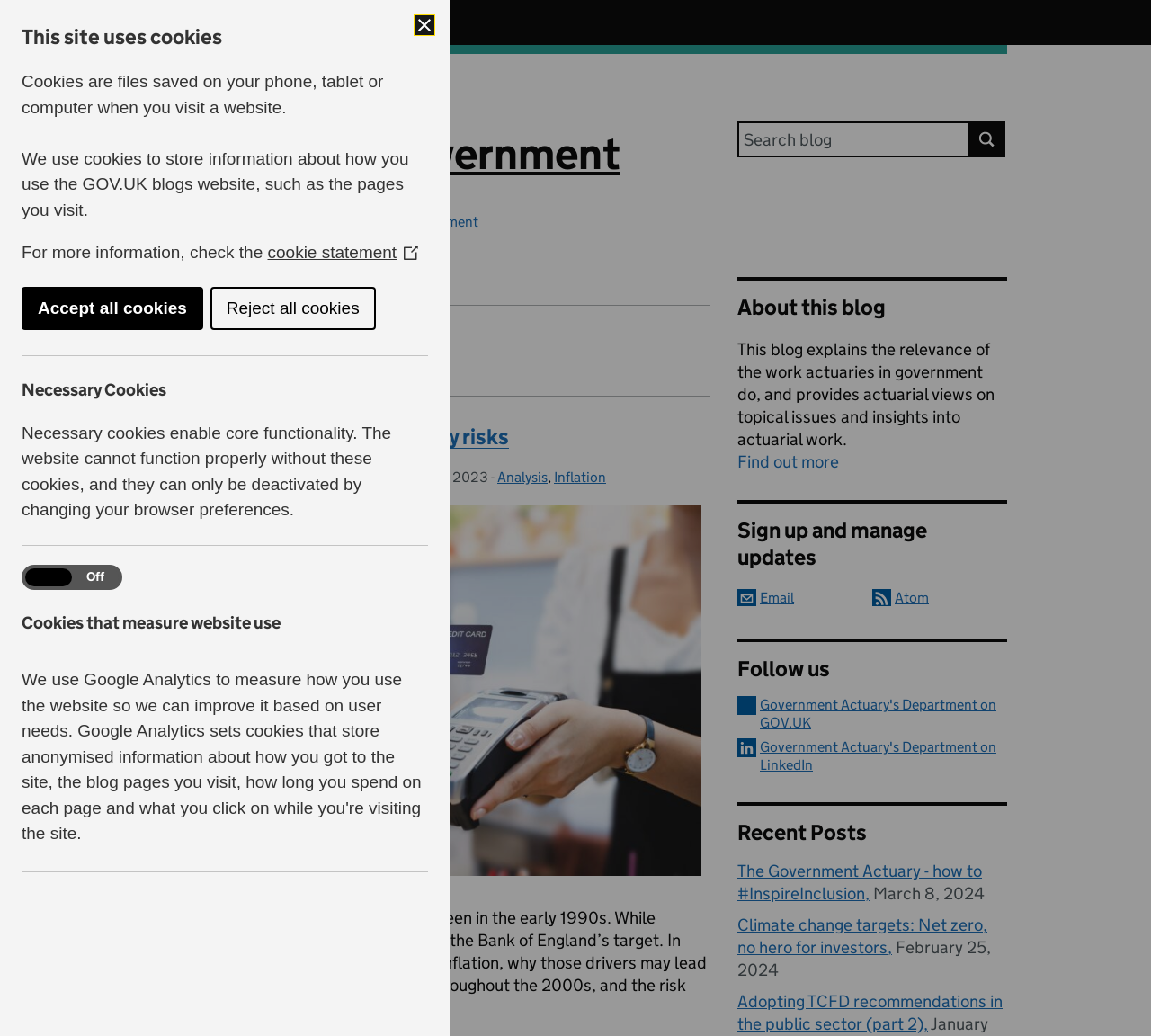Please provide a one-word or short phrase answer to the question:
What is the topic of the blog post?

Inflation